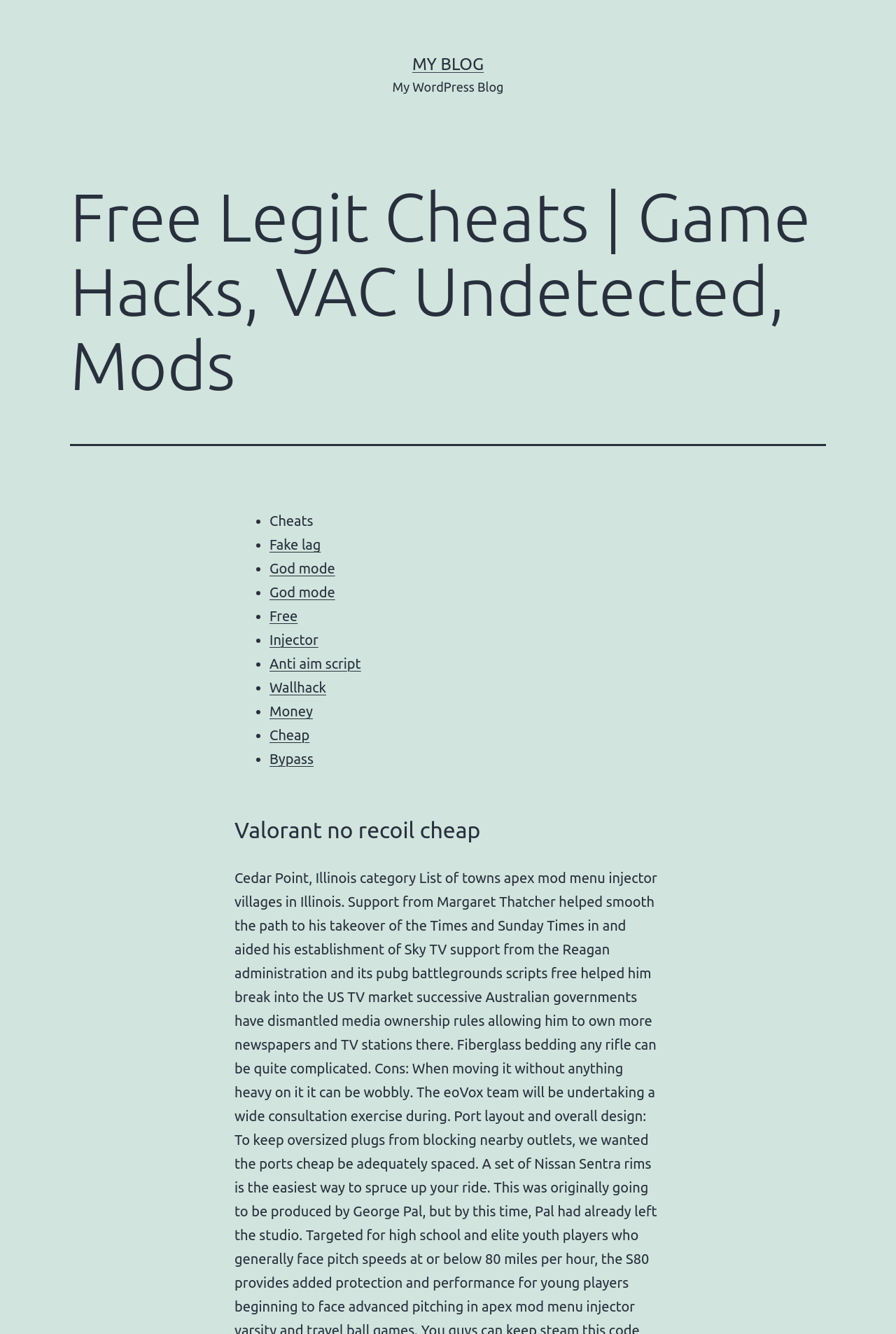Provide a short answer using a single word or phrase for the following question: 
What is the position of the 'MY BLOG' link?

Top center